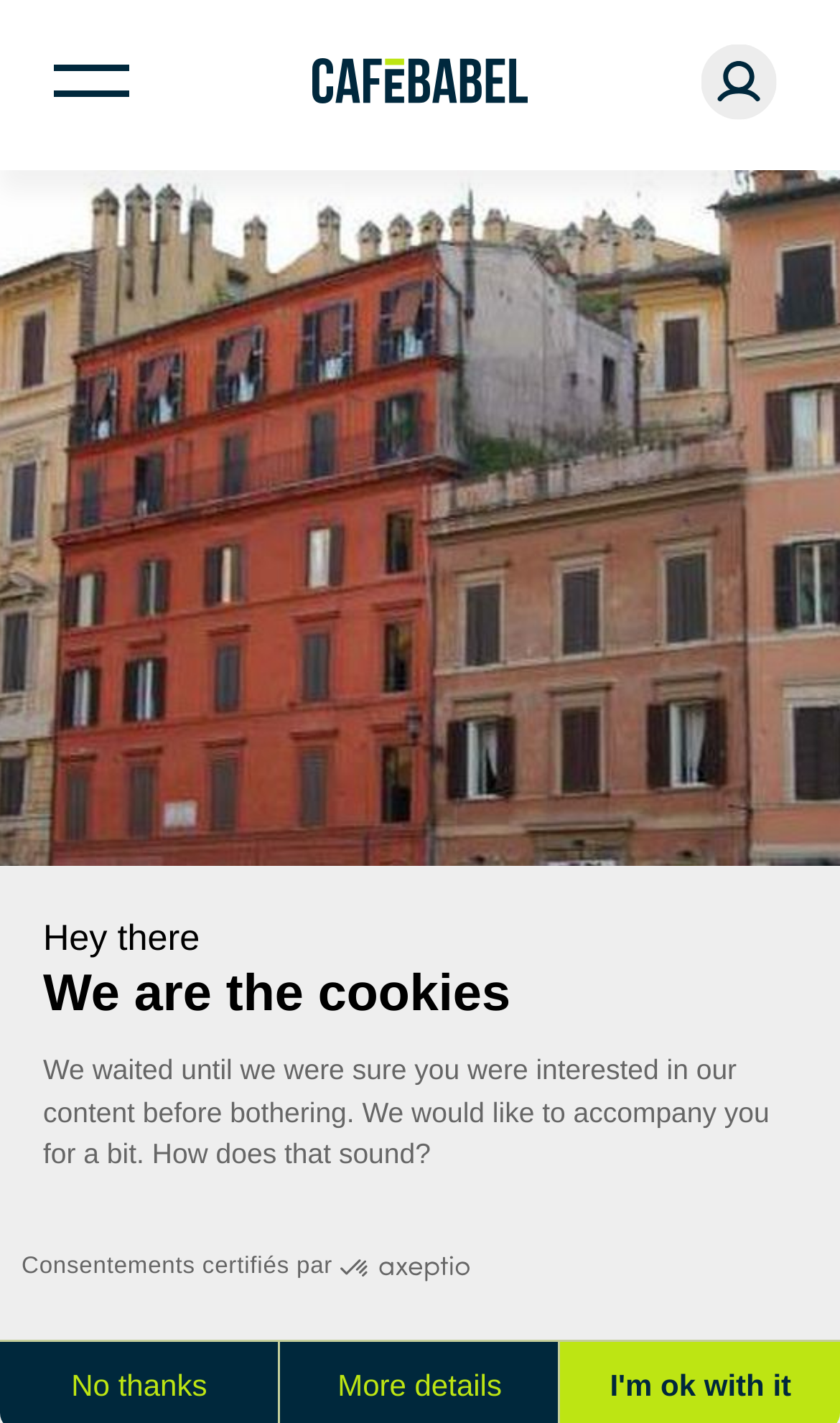What is the logo of the website?
Please look at the screenshot and answer using one word or phrase.

Cafébabel